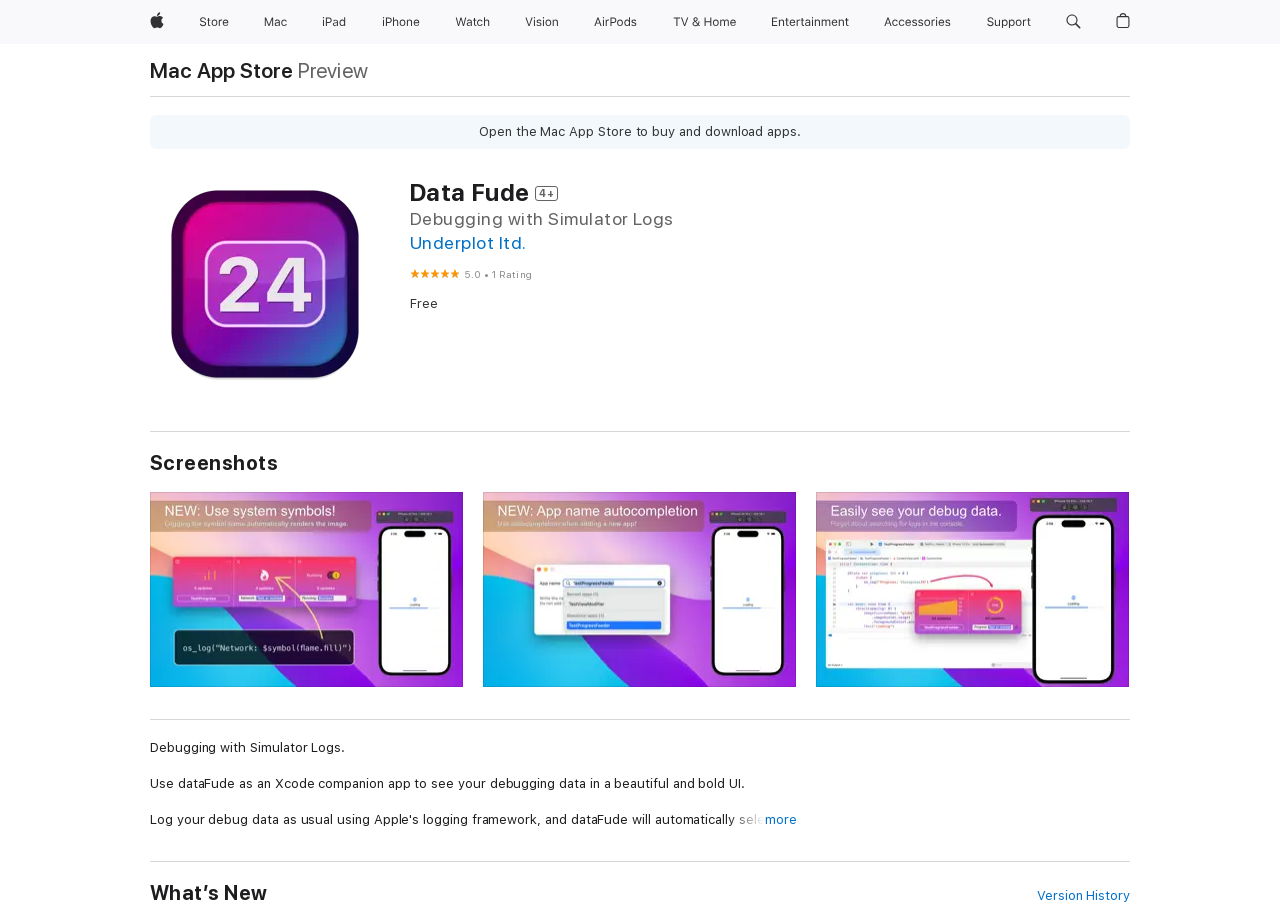What is the purpose of the app?
Refer to the image and provide a concise answer in one word or phrase.

Debugging with Simulator Logs